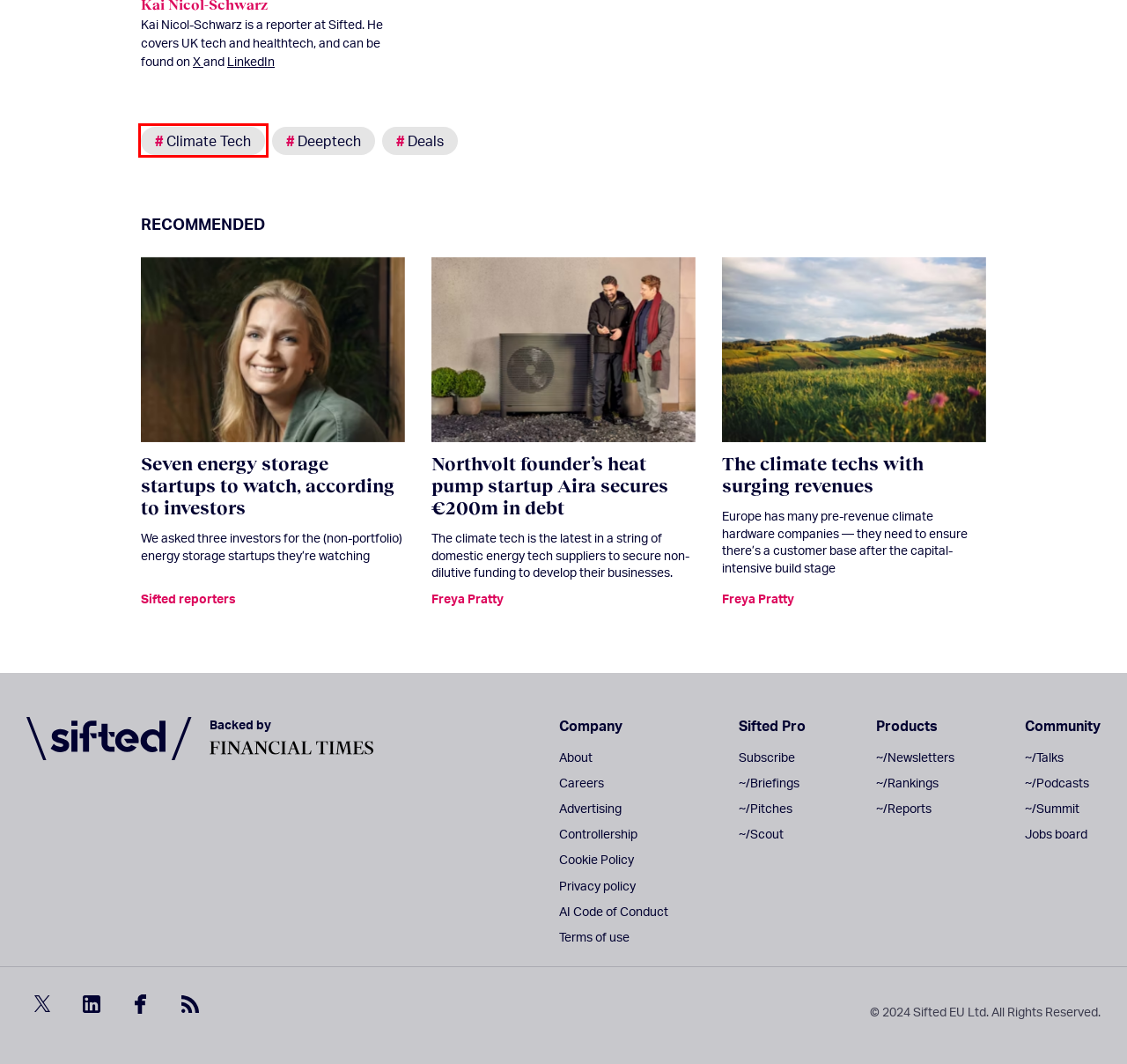You have a screenshot of a webpage with a red rectangle bounding box around an element. Identify the best matching webpage description for the new page that appears after clicking the element in the bounding box. The descriptions are:
A. Latest Climate Tech news and analysis from startup Europe | Sifted
B. Latest Deeptech news and analysis from startup Europe | Sifted
C. Latest Deals news and analysis from startup Europe | Sifted
D. Northvolt founder’s heat pump startup Aira secures €200m in debt | Sifted
E. Seven energy storage startups to watch, according to investors | Sifted
F. The climate techs with surging revenues | Sifted
G. All the new first-time European VC funds of 2024 | Sifted
H. \Controllership | Sifted

A